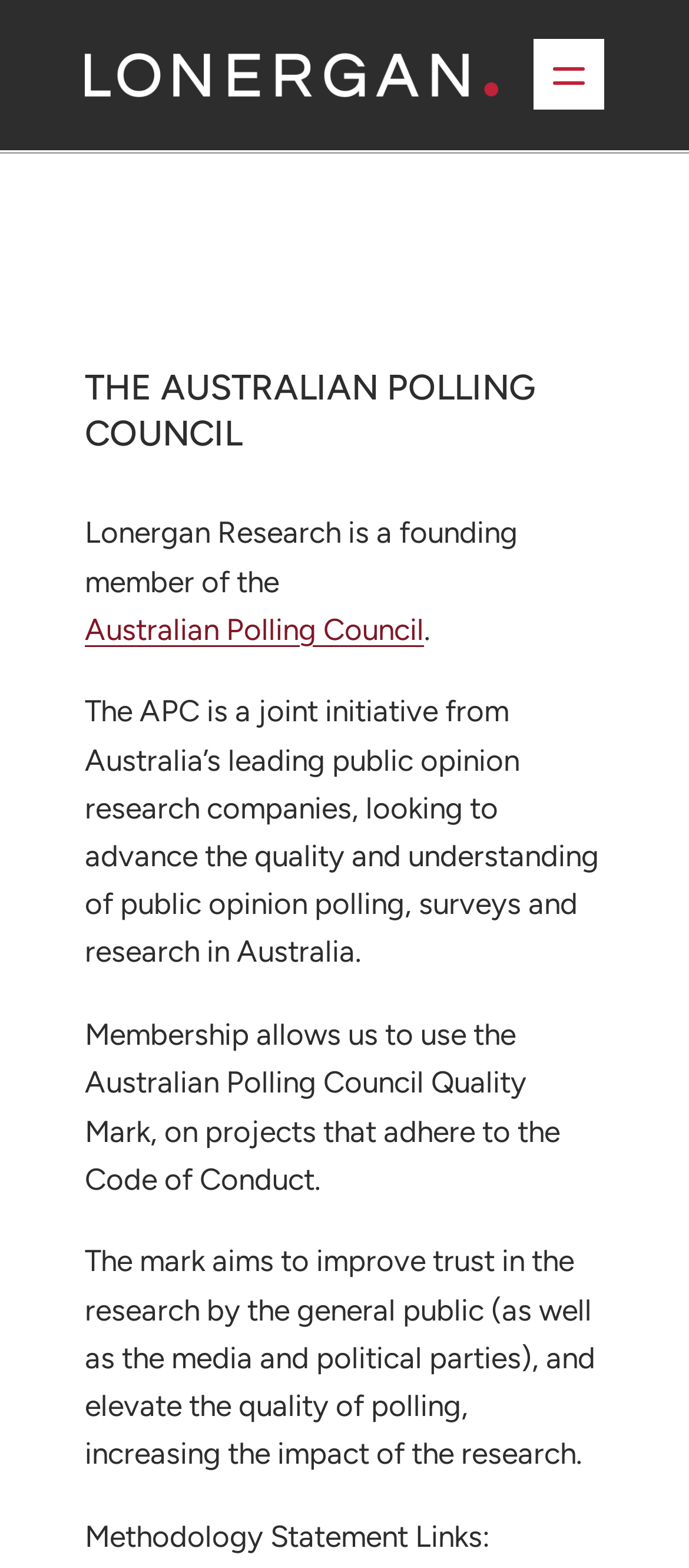What is the purpose of the Australian Polling Council Quality Mark?
Use the information from the screenshot to give a comprehensive response to the question.

I found this answer by reading the text on the webpage, specifically the sentence 'The mark aims to improve trust in the research by the general public (as well as the media and political parties), and elevate the quality of polling, increasing the impact of the research.' which explains the purpose of the Quality Mark.